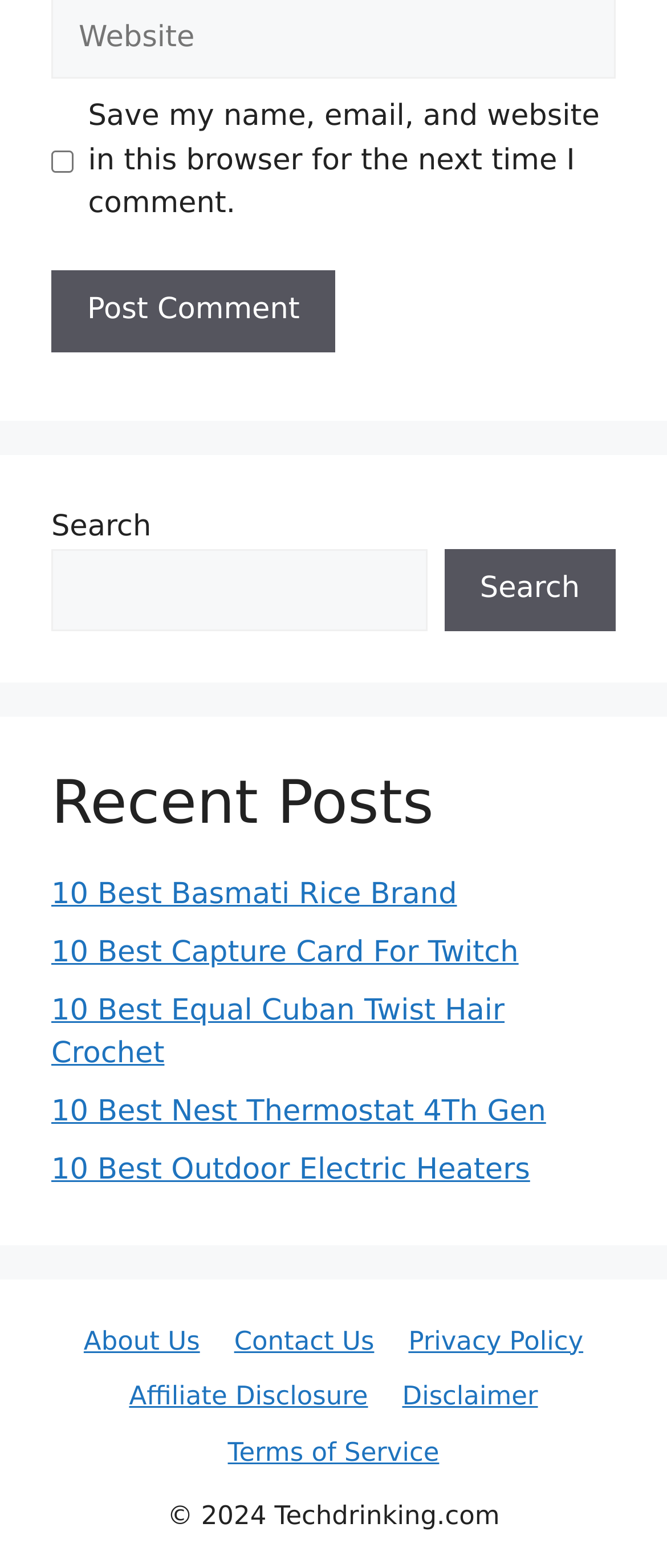What is the copyright information at the bottom of the webpage?
Answer the question with a single word or phrase by looking at the picture.

2024 Techdrinking.com